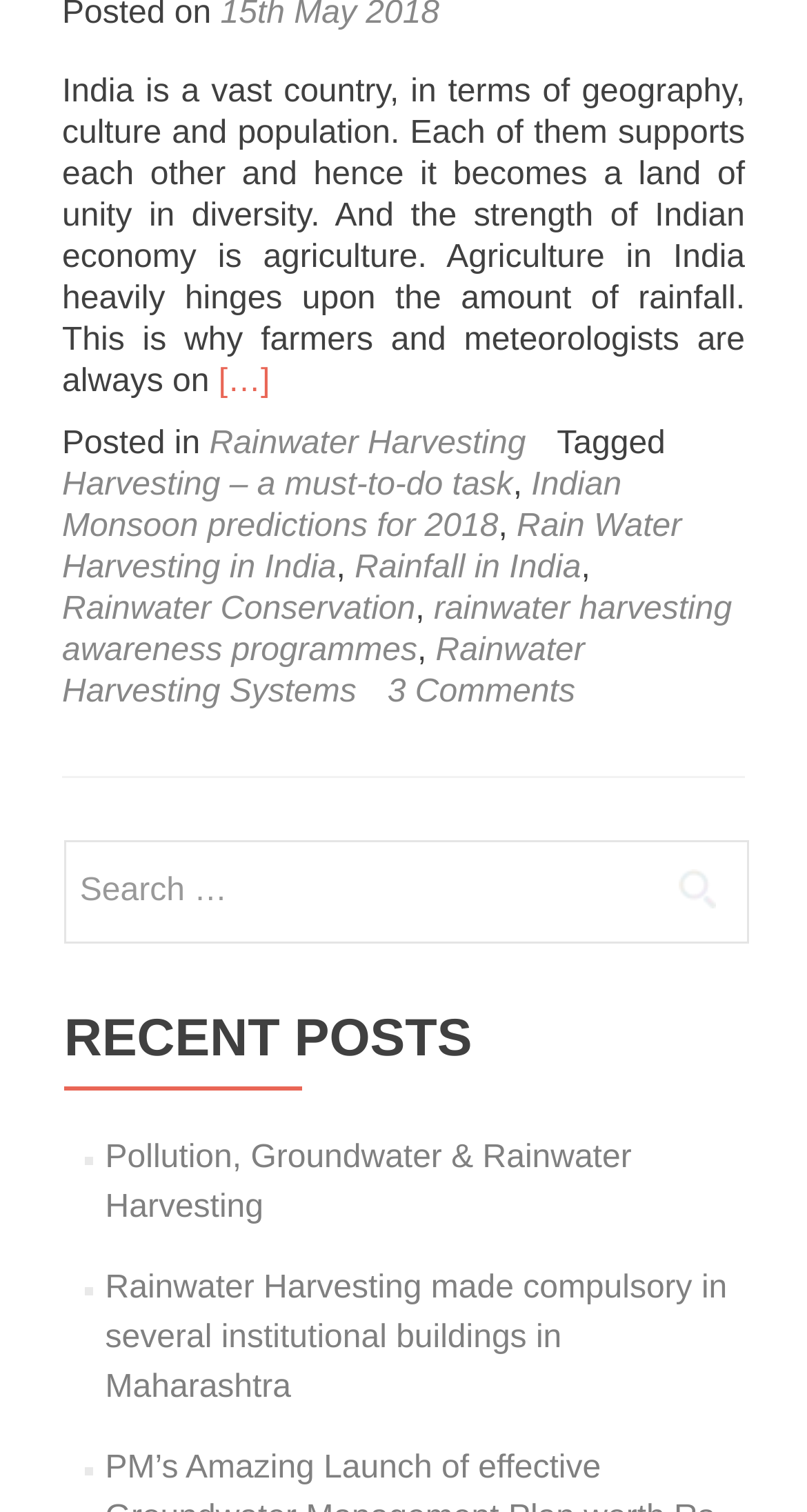What is the theme of the tags at the bottom of the page?
Use the information from the image to give a detailed answer to the question.

The tags at the bottom of the page include 'Rainwater Harvesting', 'Harvesting – a must-to-do task', 'Rain Water Harvesting in India', 'Rainfall in India', and 'Rainwater Conservation'. This suggests that the theme of the tags is related to rainwater harvesting and conservation.